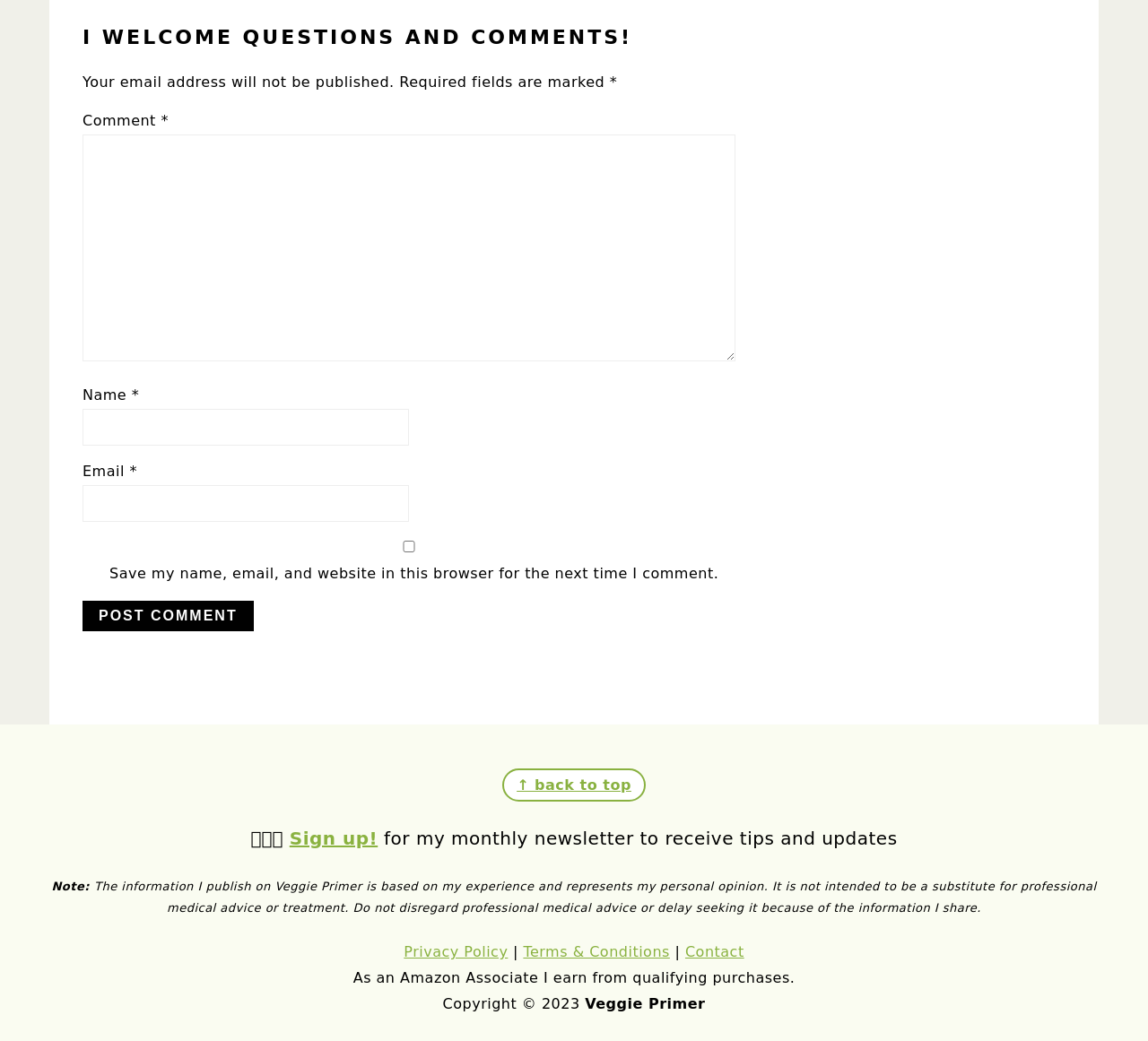Give a concise answer using only one word or phrase for this question:
What is the disclaimer about on the website?

Medical advice